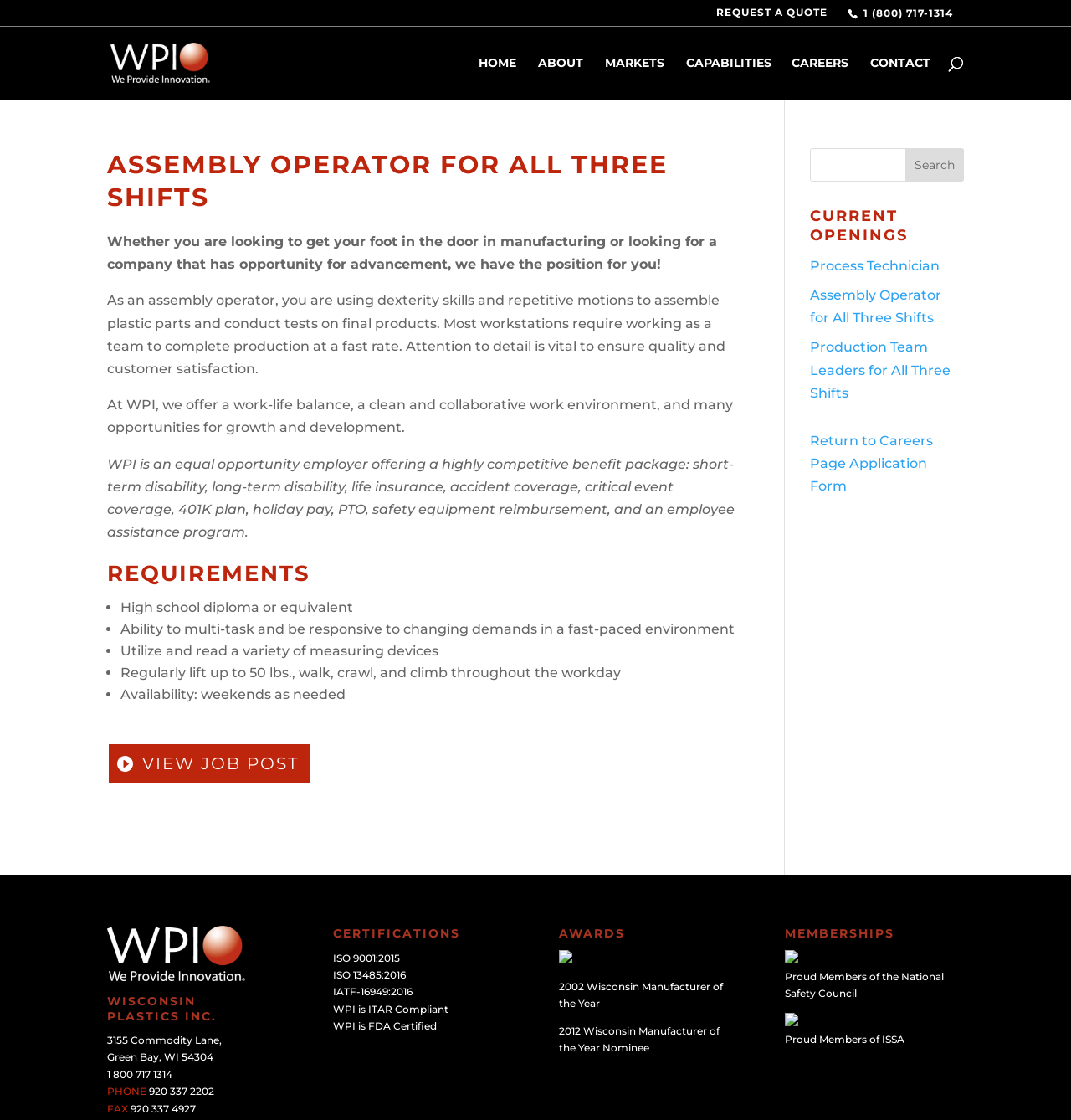Can you pinpoint the bounding box coordinates for the clickable element required for this instruction: "Click the Process Technician job link"? The coordinates should be four float numbers between 0 and 1, i.e., [left, top, right, bottom].

[0.756, 0.23, 0.878, 0.244]